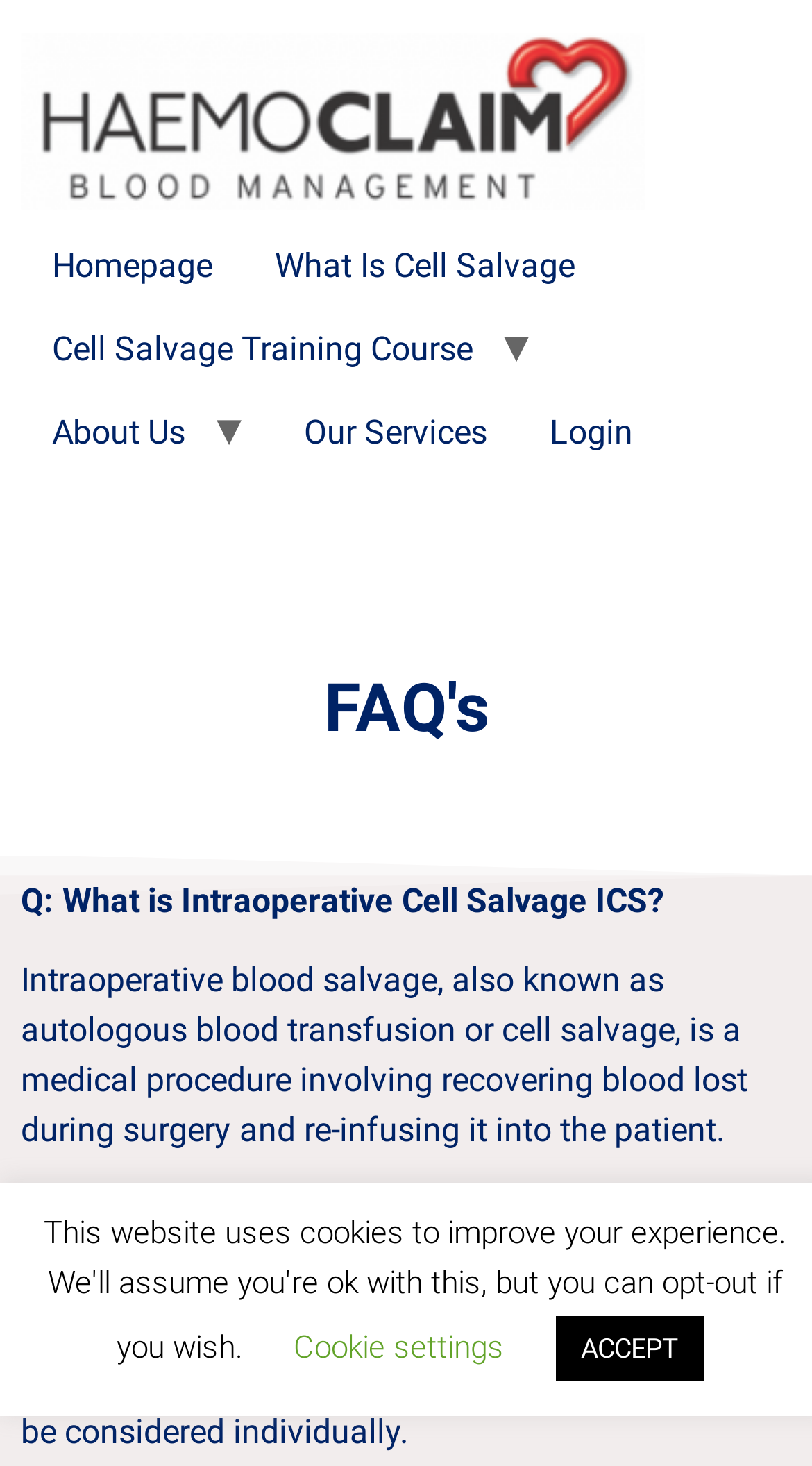Please find the bounding box coordinates of the section that needs to be clicked to achieve this instruction: "learn about cell salvage".

[0.3, 0.153, 0.746, 0.21]